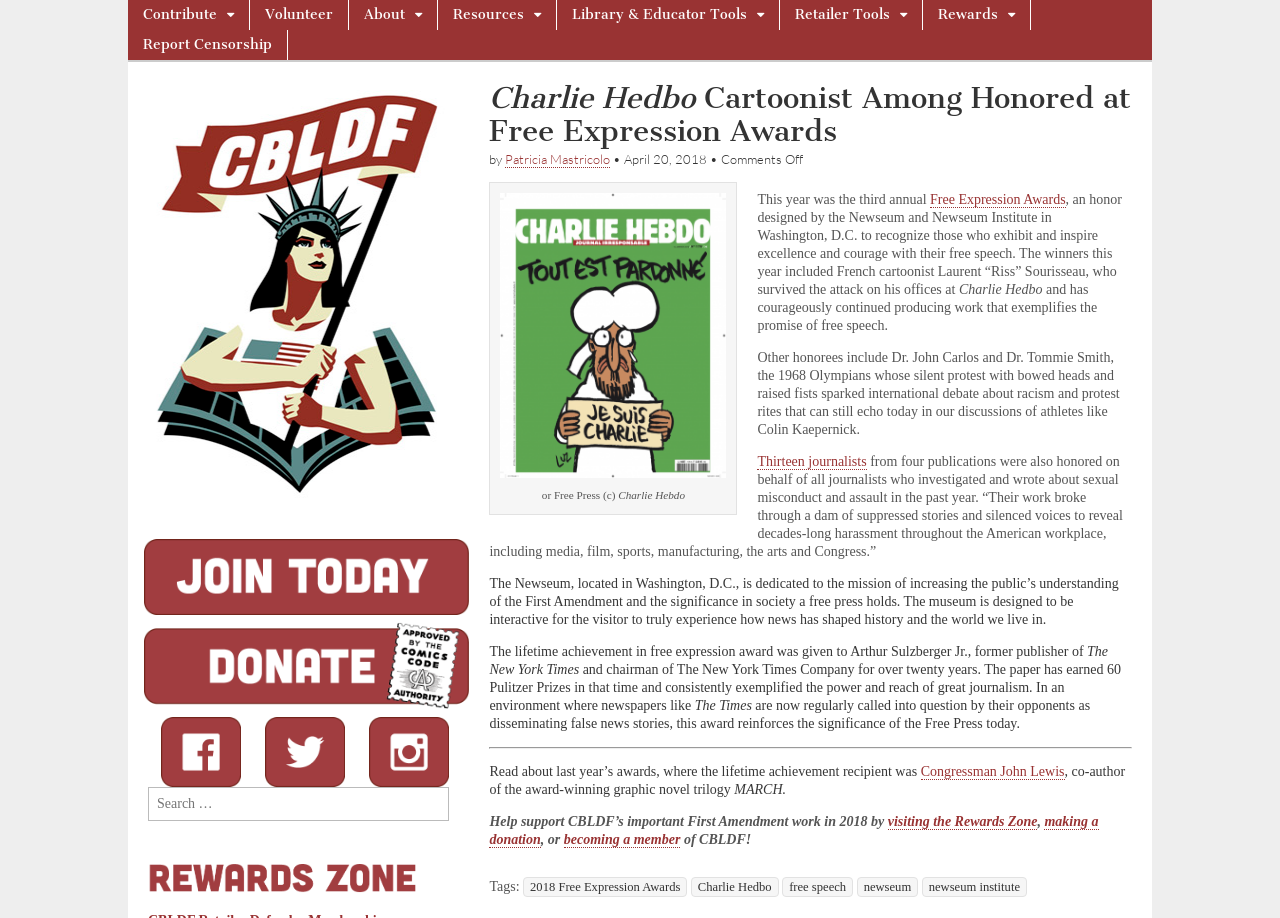Refer to the image and provide an in-depth answer to the question:
What is the name of the graphic novel trilogy written by Congressman John Lewis?

The webpage mentions that Congressman John Lewis, a past recipient of the lifetime achievement award, is the co-author of the award-winning graphic novel trilogy MARCH, which is a notable work in the field of free speech and social justice.